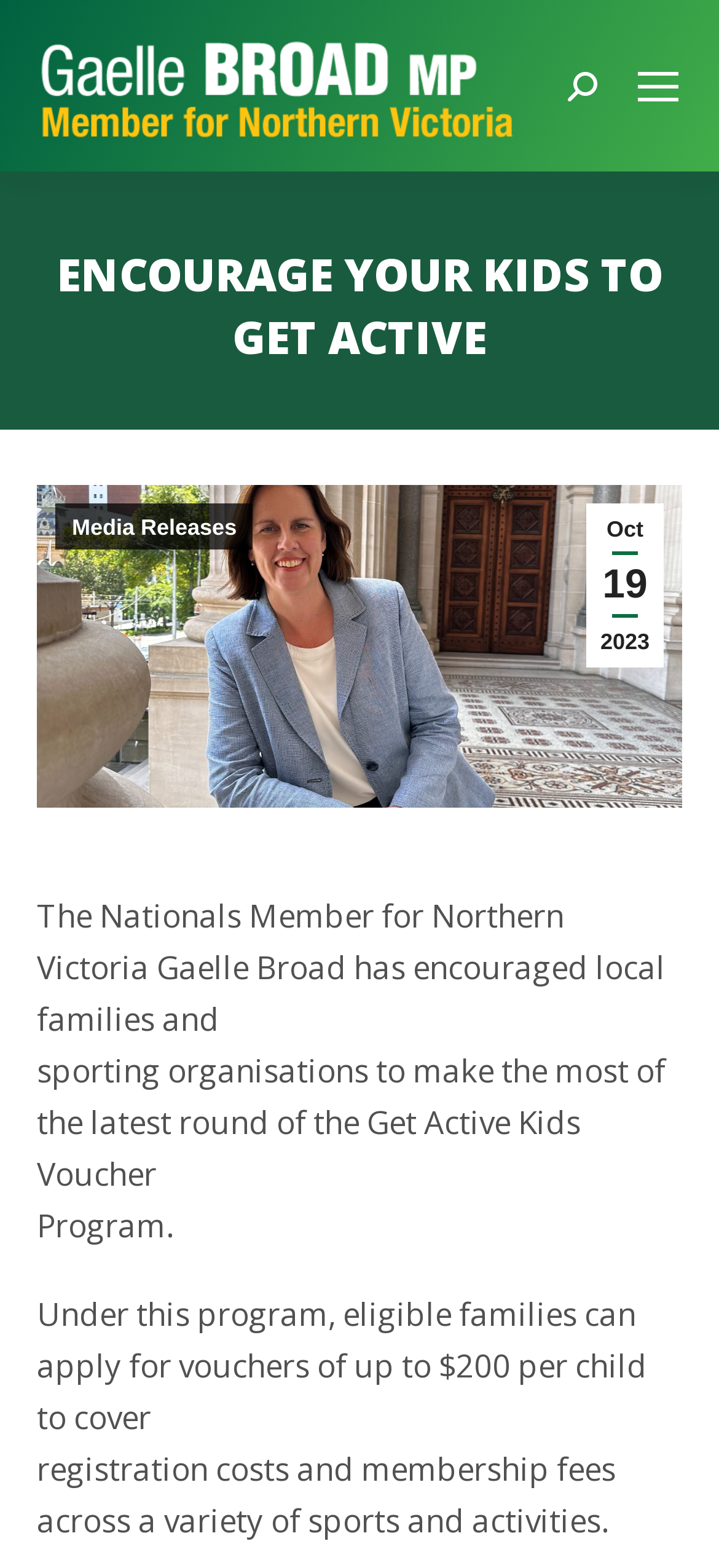Locate the heading on the webpage and return its text.

ENCOURAGE YOUR KIDS TO GET ACTIVE